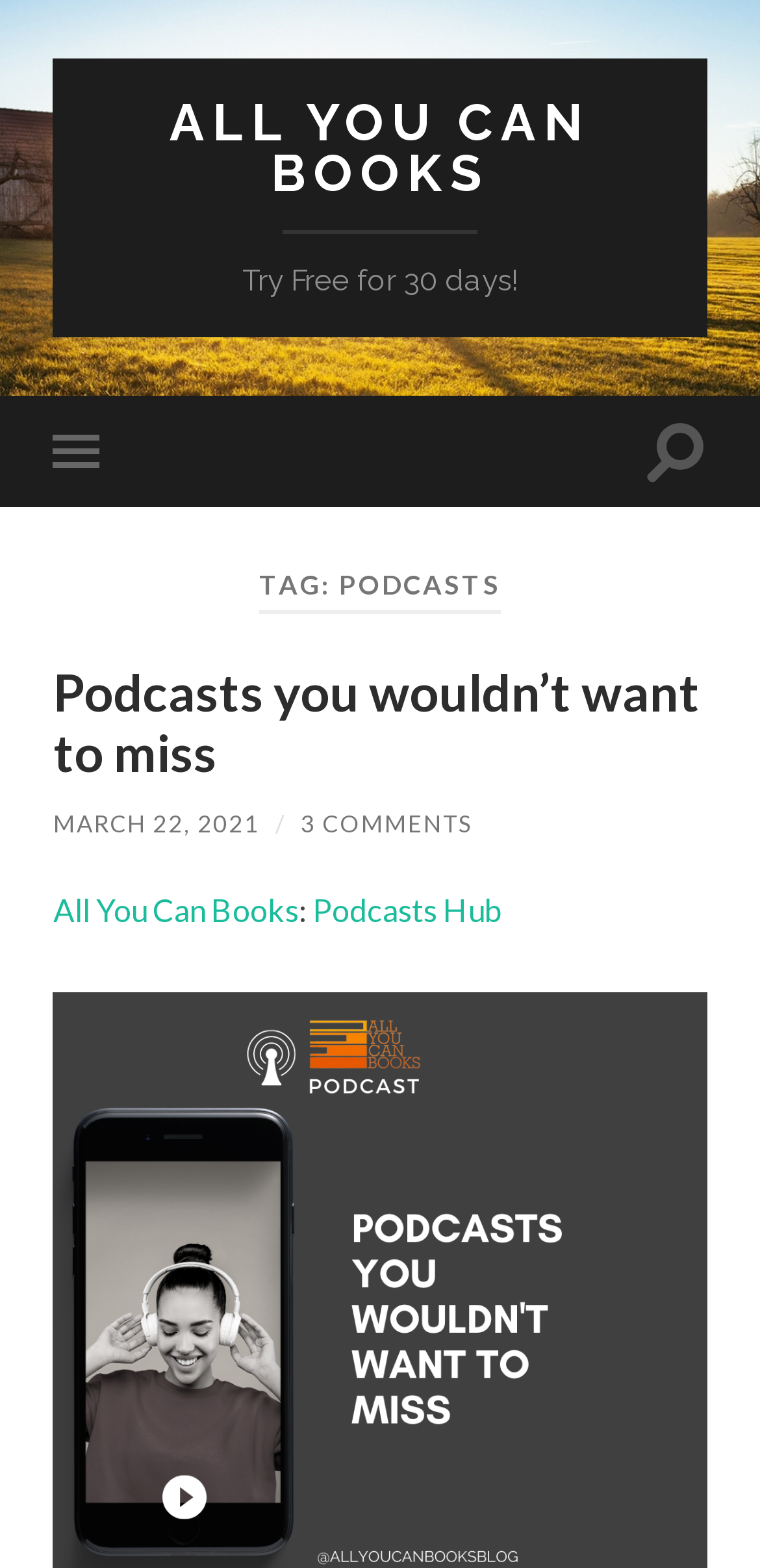Identify the bounding box coordinates for the UI element described as follows: "Podcasts Hub". Ensure the coordinates are four float numbers between 0 and 1, formatted as [left, top, right, bottom].

[0.411, 0.568, 0.662, 0.592]